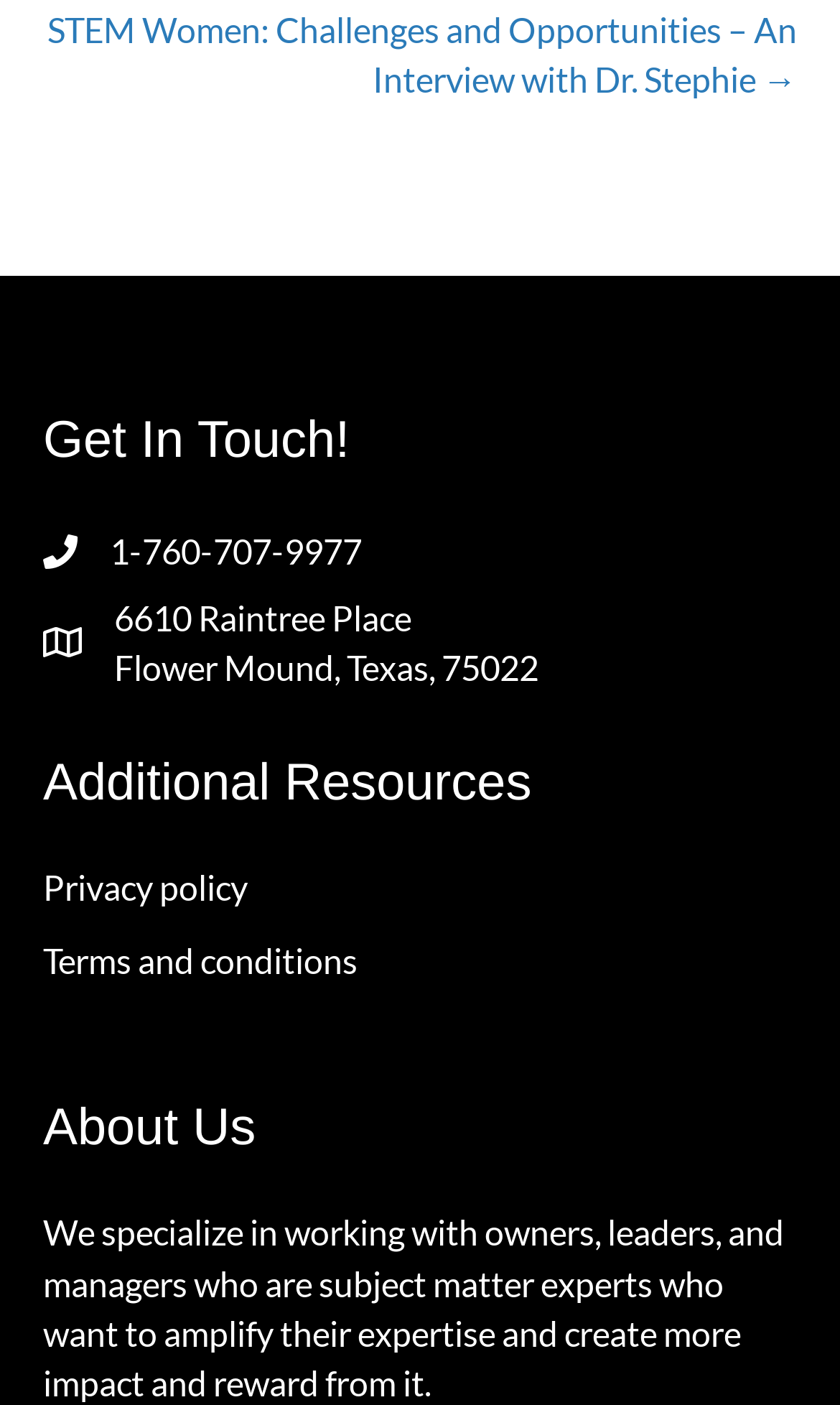Identify the bounding box for the described UI element. Provide the coordinates in (top-left x, top-left y, bottom-right x, bottom-right y) format with values ranging from 0 to 1: Privacy policy

[0.051, 0.617, 0.295, 0.646]